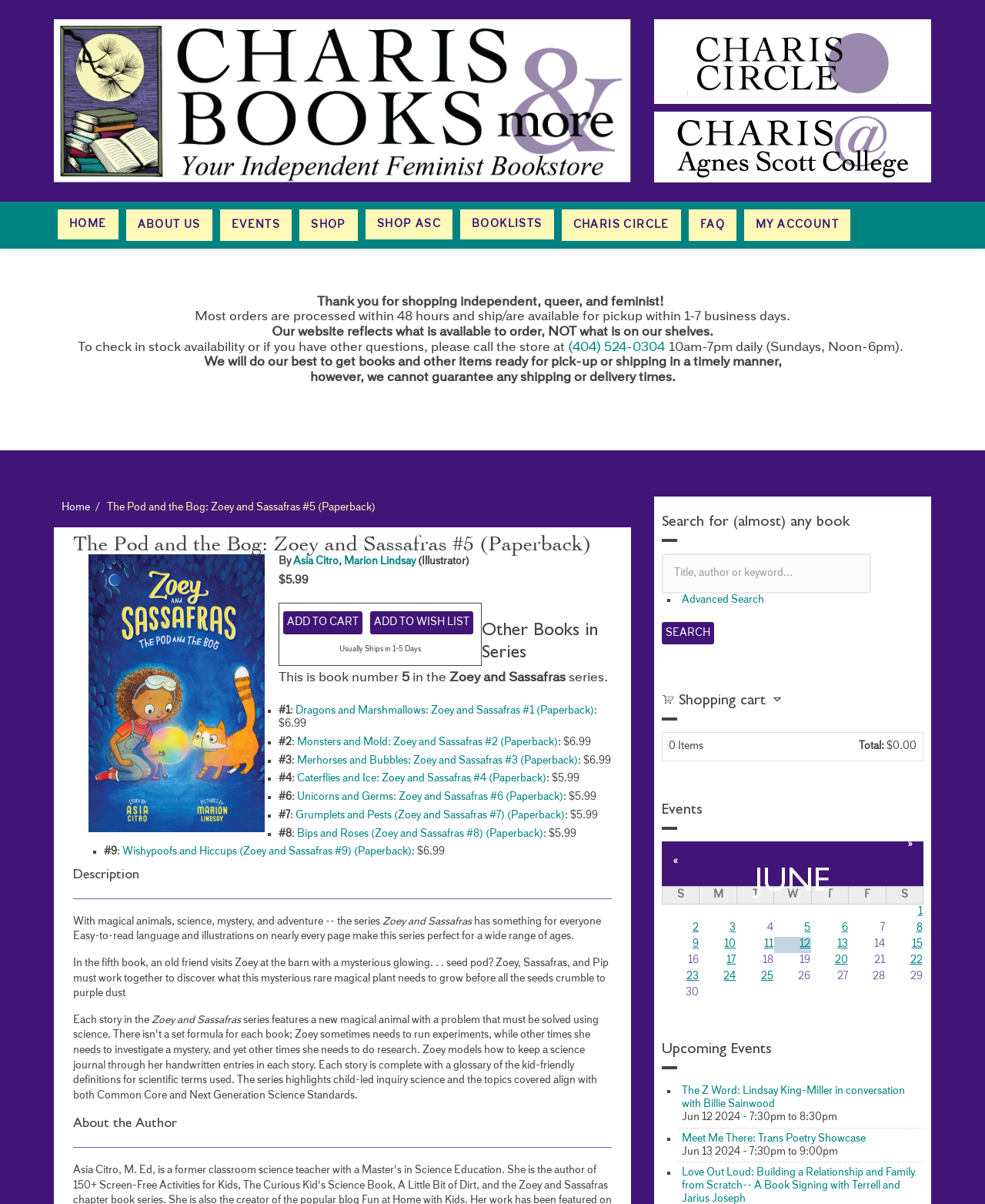Given the description of a UI element: "Home", identify the bounding box coordinates of the matching element in the webpage screenshot.

[0.062, 0.417, 0.091, 0.426]